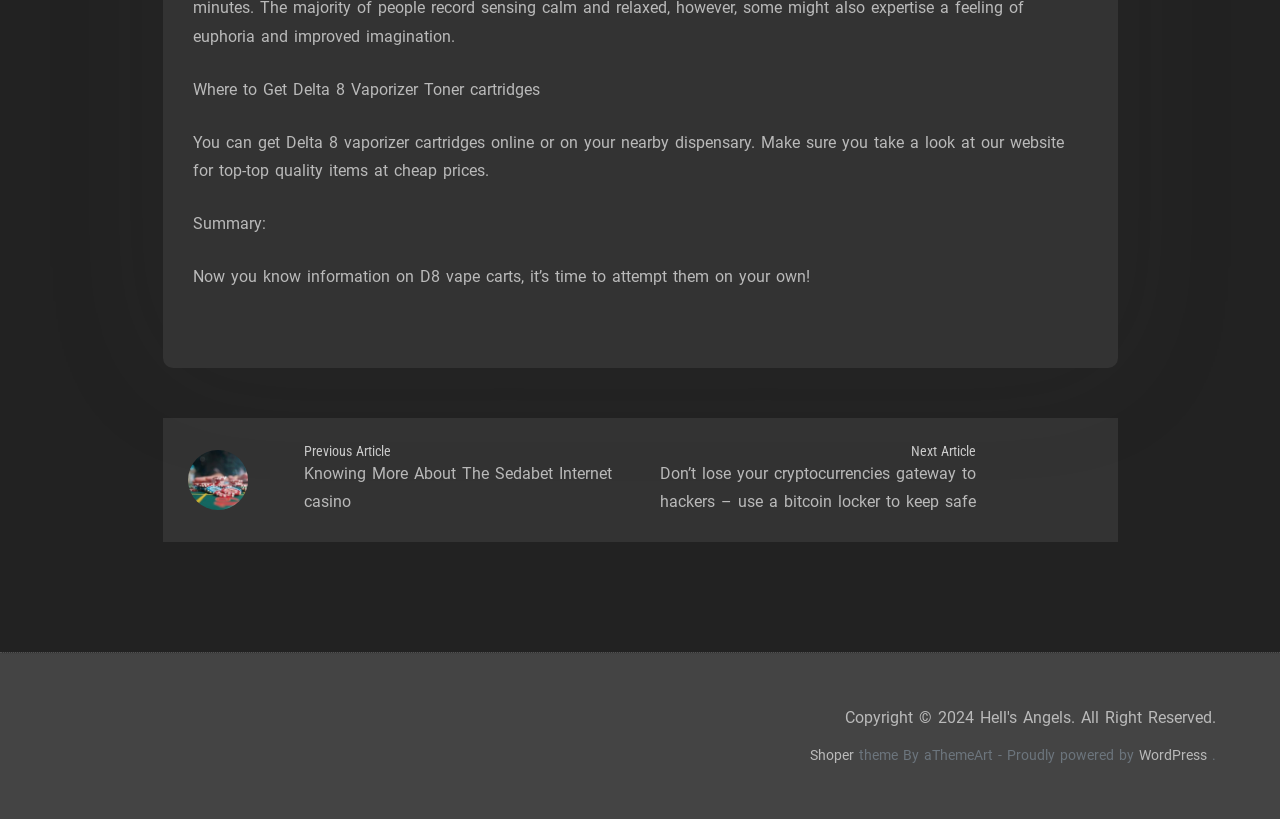What is the topic of the article?
Based on the image, answer the question with a single word or brief phrase.

Delta 8 vaporizer cartridges